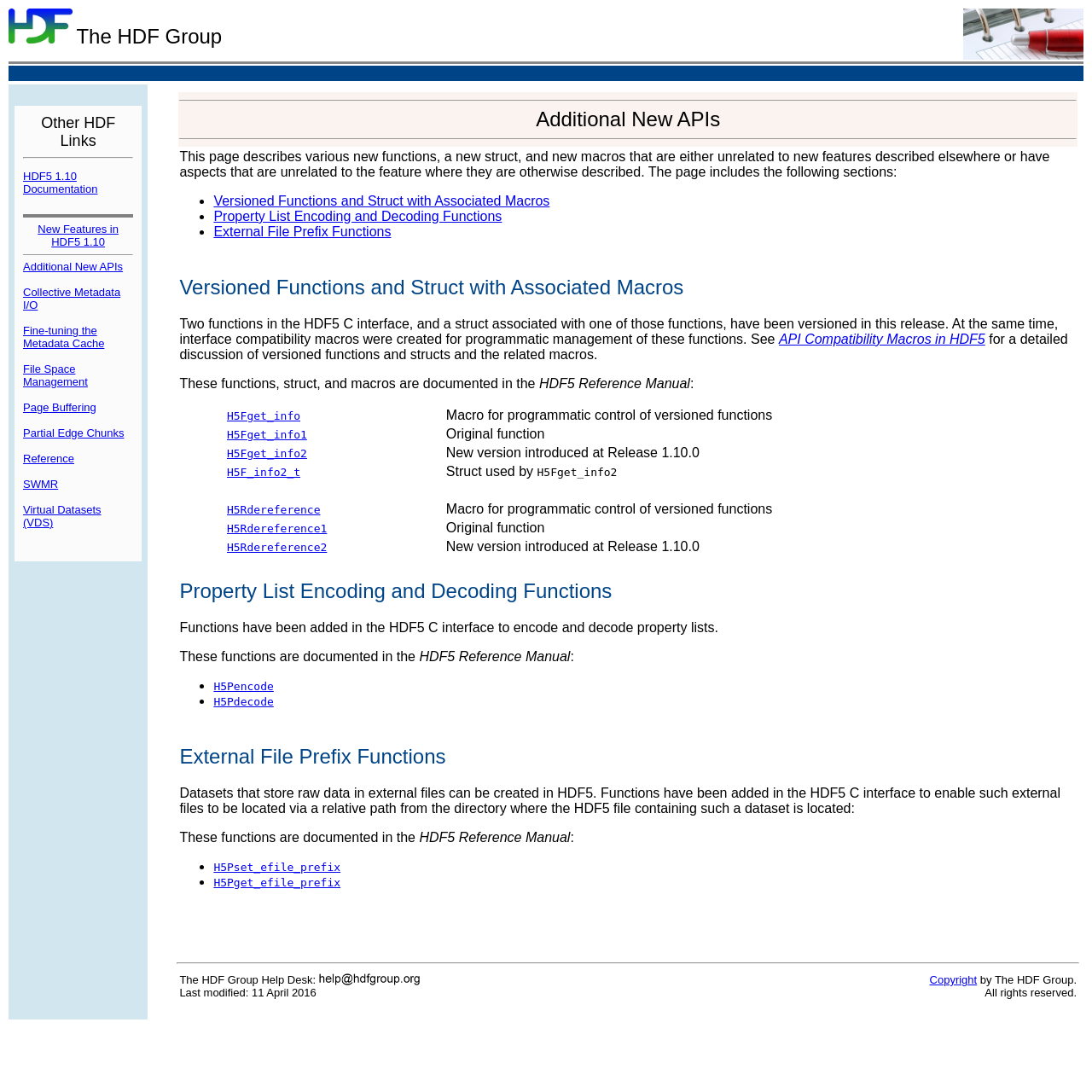Identify the bounding box coordinates of the region that needs to be clicked to carry out this instruction: "Click the 'API Compatibility Macros in HDF5' link". Provide these coordinates as four float numbers ranging from 0 to 1, i.e., [left, top, right, bottom].

[0.713, 0.304, 0.902, 0.317]